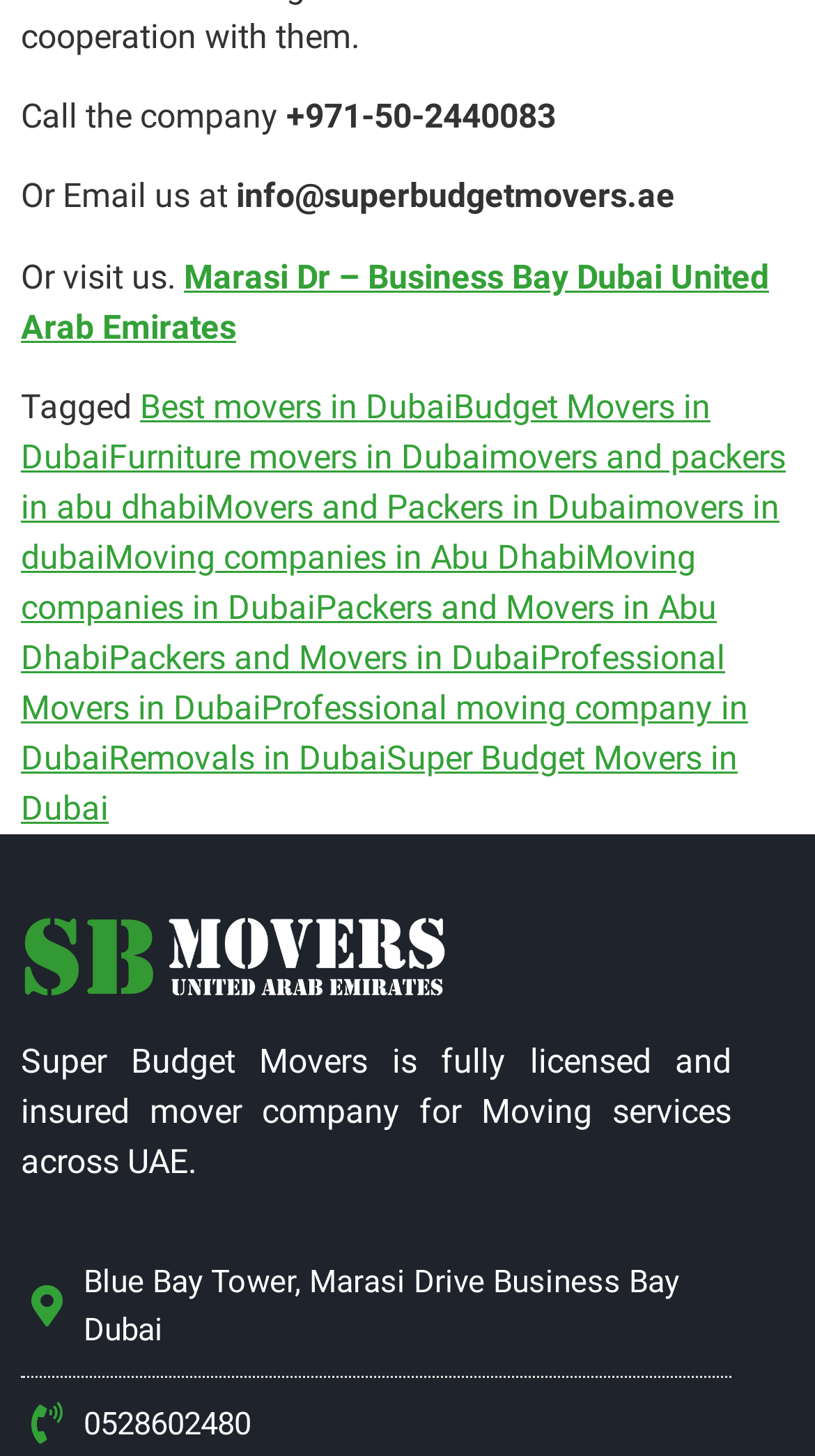Determine the bounding box for the UI element as described: "movers in dubai". The coordinates should be represented as four float numbers between 0 and 1, formatted as [left, top, right, bottom].

[0.026, 0.335, 0.956, 0.396]